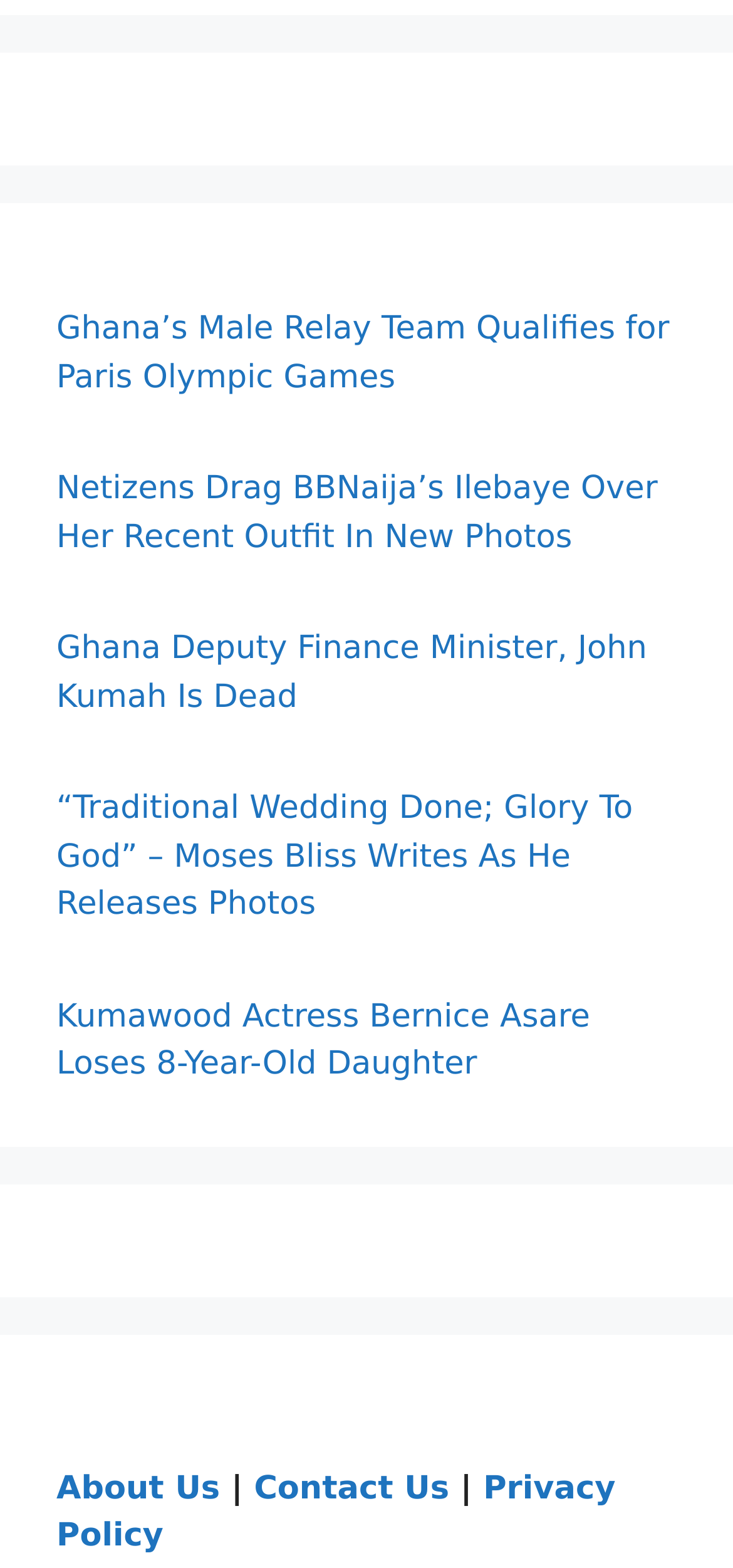Please respond in a single word or phrase: 
Where is the 'Contact Us' link located?

At the bottom of the page